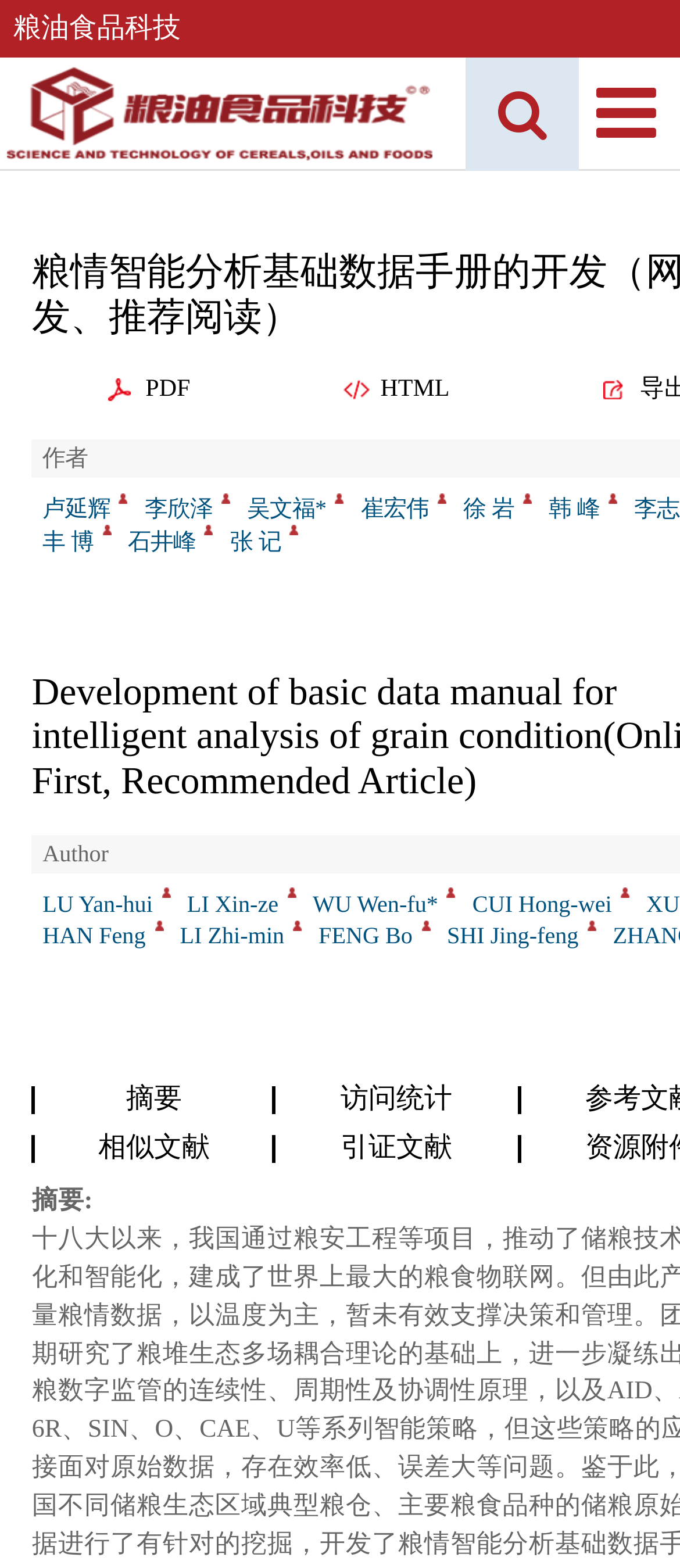Please identify the bounding box coordinates of the area that needs to be clicked to follow this instruction: "view the HTML version".

[0.505, 0.237, 0.661, 0.26]